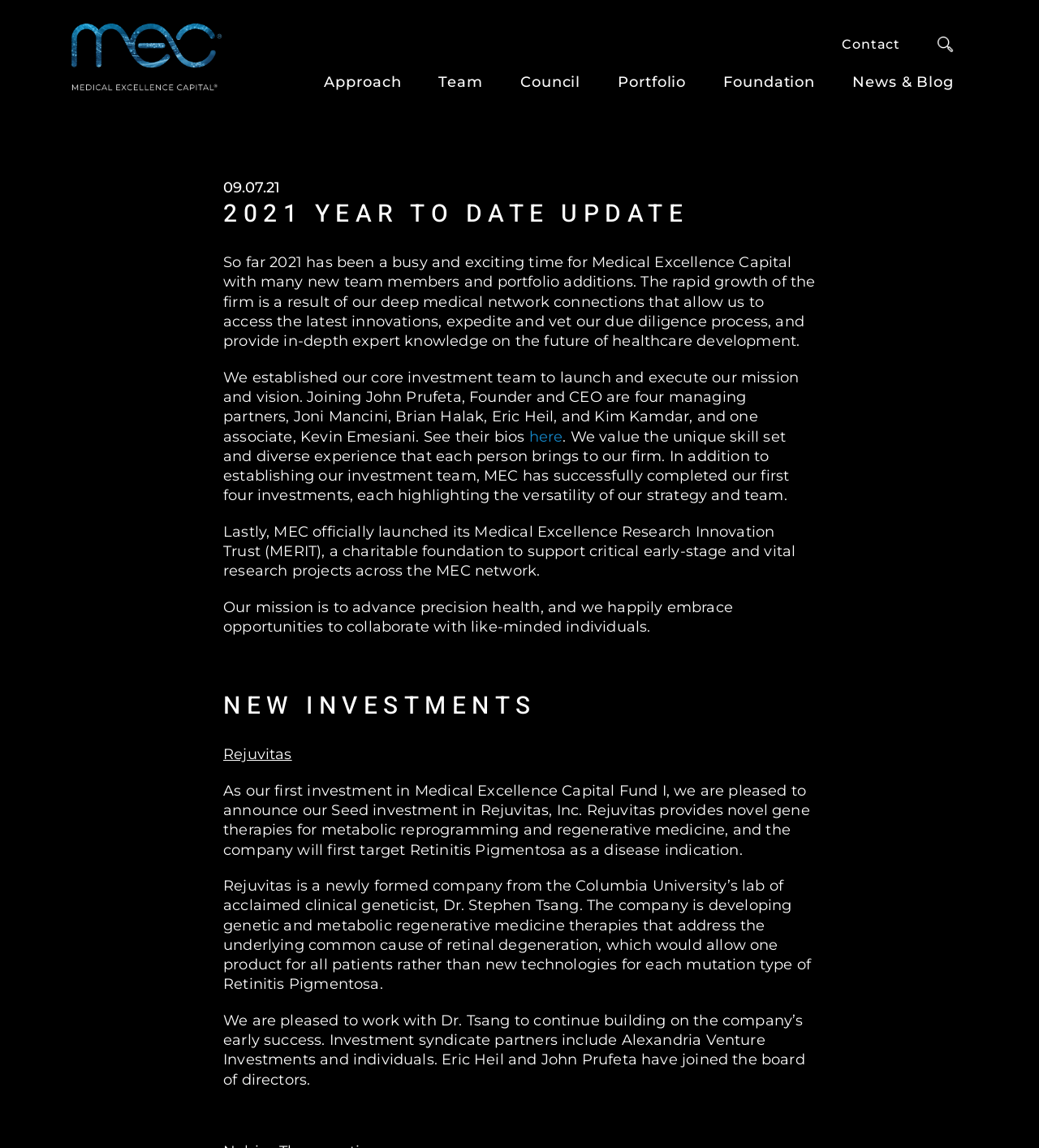Please identify the bounding box coordinates for the region that you need to click to follow this instruction: "Click the here link".

[0.509, 0.372, 0.542, 0.388]